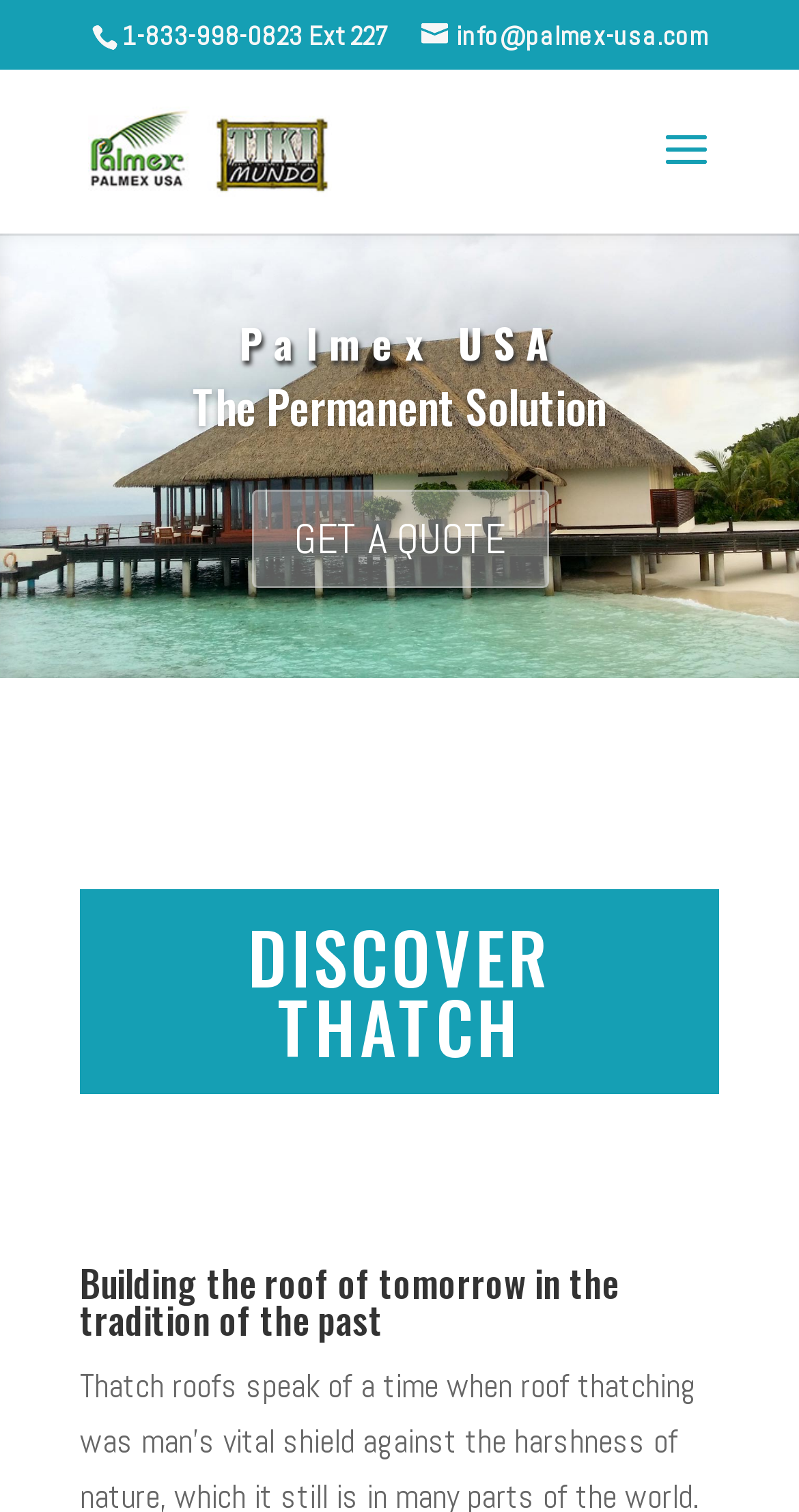Generate a thorough description of the webpage.

The webpage is about Palmex - USA, a company that offers a permanent solution for roofing, specifically thatch roofing. 

At the top of the page, there is a phone number, 1-833-998-0823 Ext 227, and an email address, info@palmex-usa.com, which are placed side by side. Below them, there is a link to the company's name, Palmex - USA, accompanied by a small image of the company's logo.

On the right side of the page, there is a search bar with a label "Search for:" where users can input their queries. 

The main content of the page is divided into sections. The first section has a heading "Palmex USA" and a link to the same name. Below it, there is another heading "The Permanent Solution" and a call-to-action link "GET A QUOTE" with an icon. 

Further down the page, there are two more headings. The first one is "DISCOVER THATCH" and the second one is a descriptive phrase "Building the roof of tomorrow in the tradition of the past".